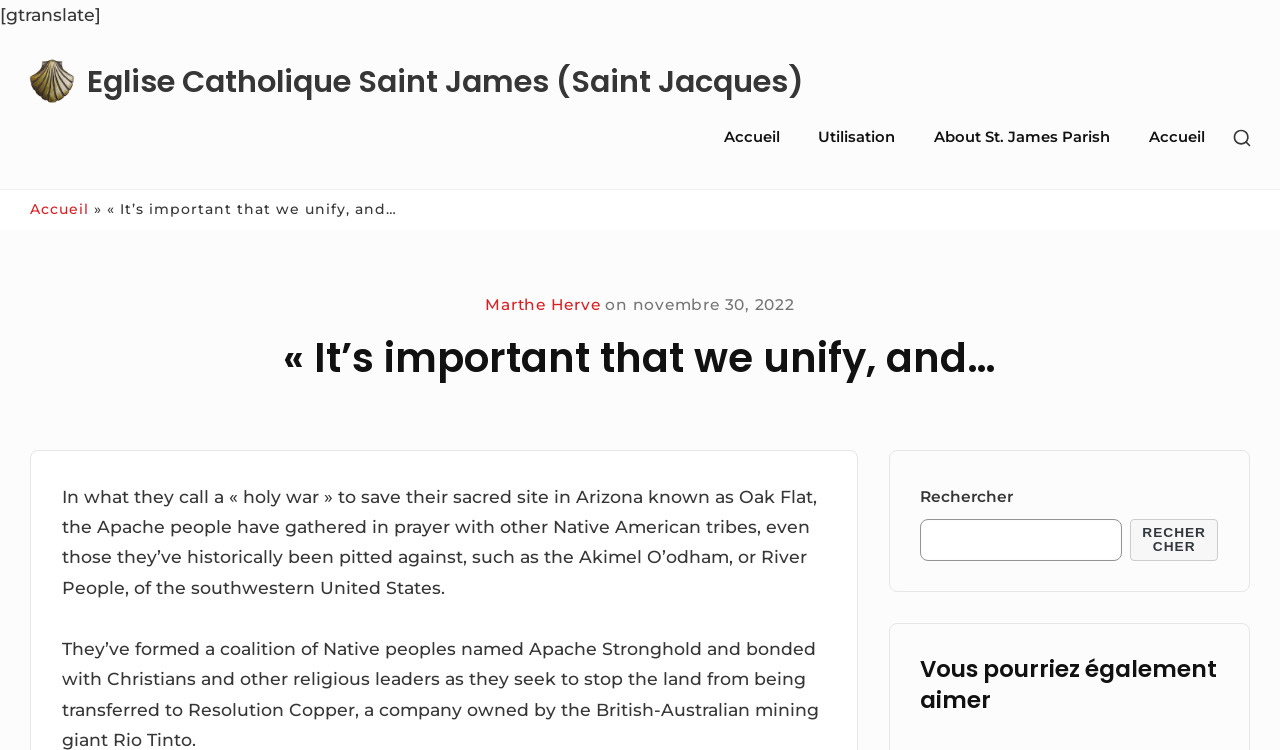Using the description "Marthe Herve", locate and provide the bounding box of the UI element.

[0.379, 0.394, 0.469, 0.419]